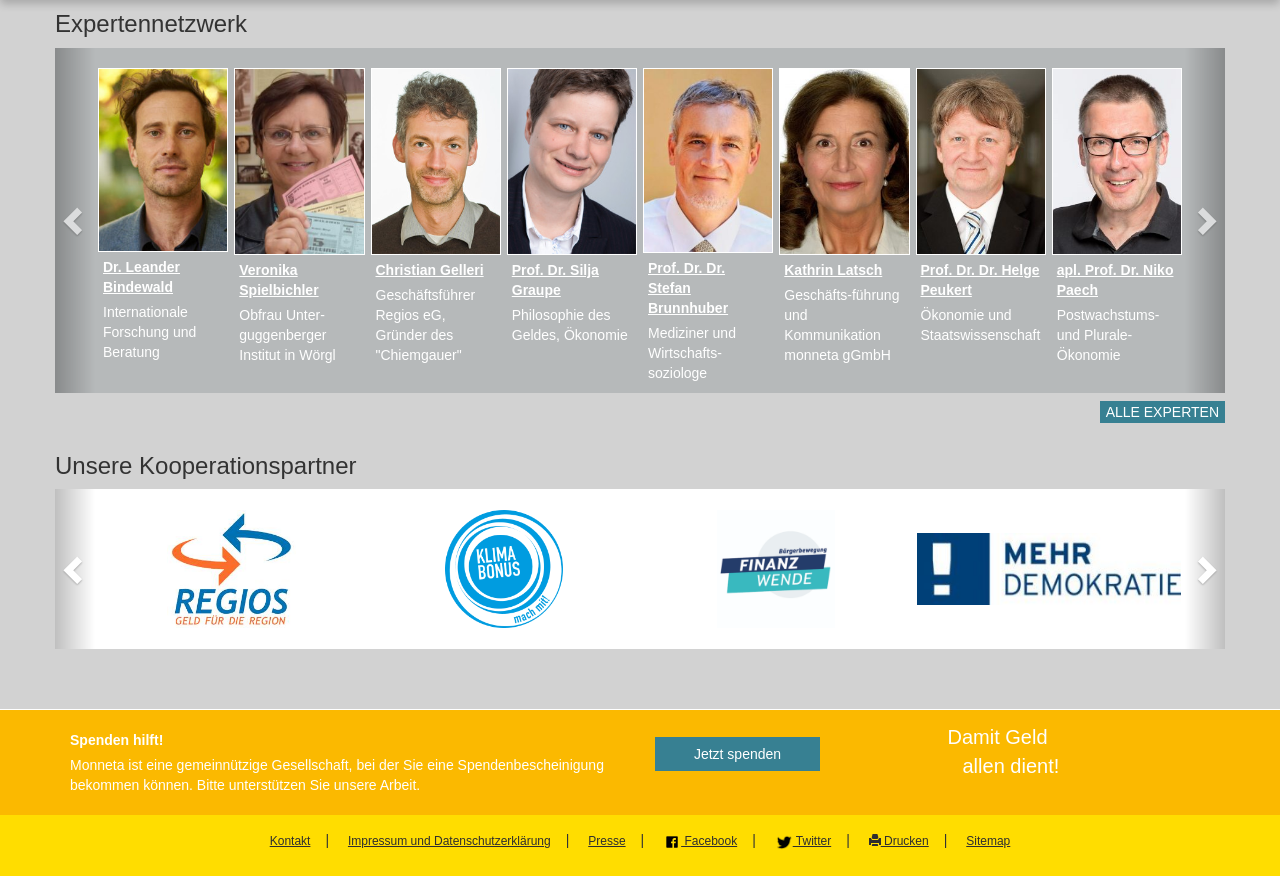What is the name of the network?
Answer the question using a single word or phrase, according to the image.

Expertennetzwerk